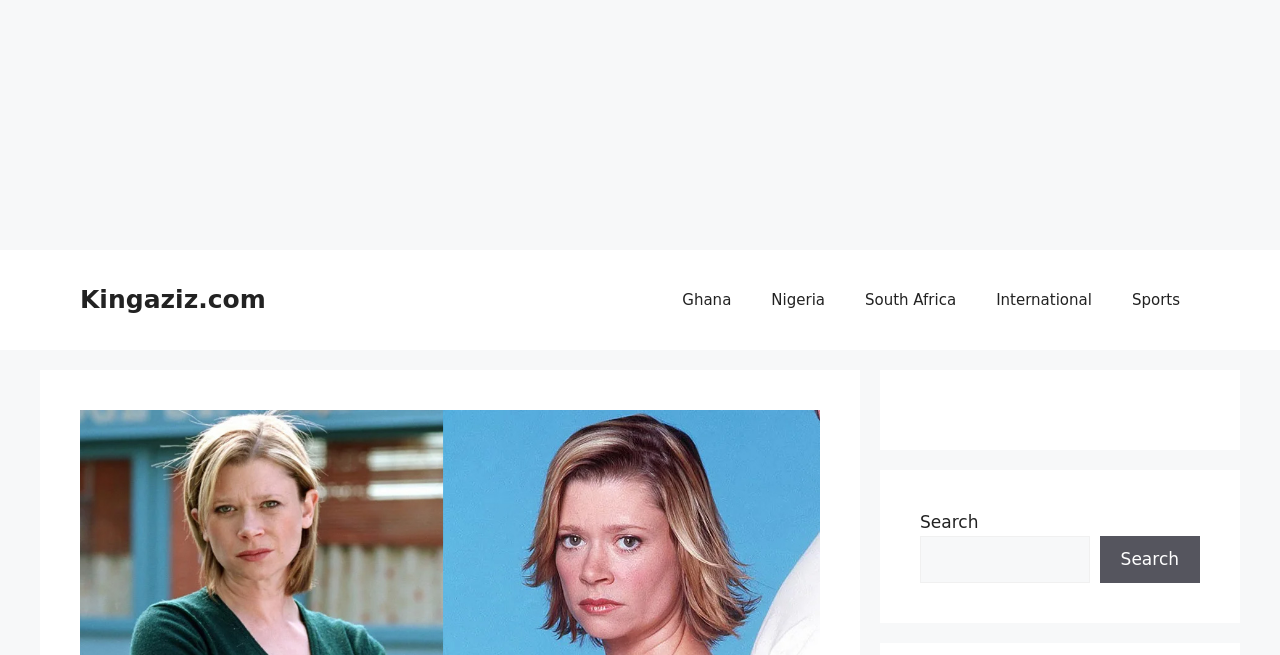Please identify the bounding box coordinates of the element's region that needs to be clicked to fulfill the following instruction: "go to Sports page". The bounding box coordinates should consist of four float numbers between 0 and 1, i.e., [left, top, right, bottom].

[0.869, 0.412, 0.938, 0.504]